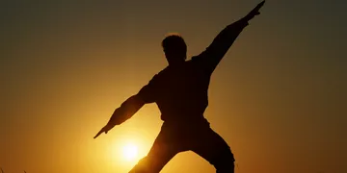Analyze the image and provide a detailed answer to the question: What is the figure in the image doing?

The caption states that the figure strikes a dynamic pose against the backdrop of the sunset, suggesting that the figure is standing or sitting in a deliberate and energetic position.